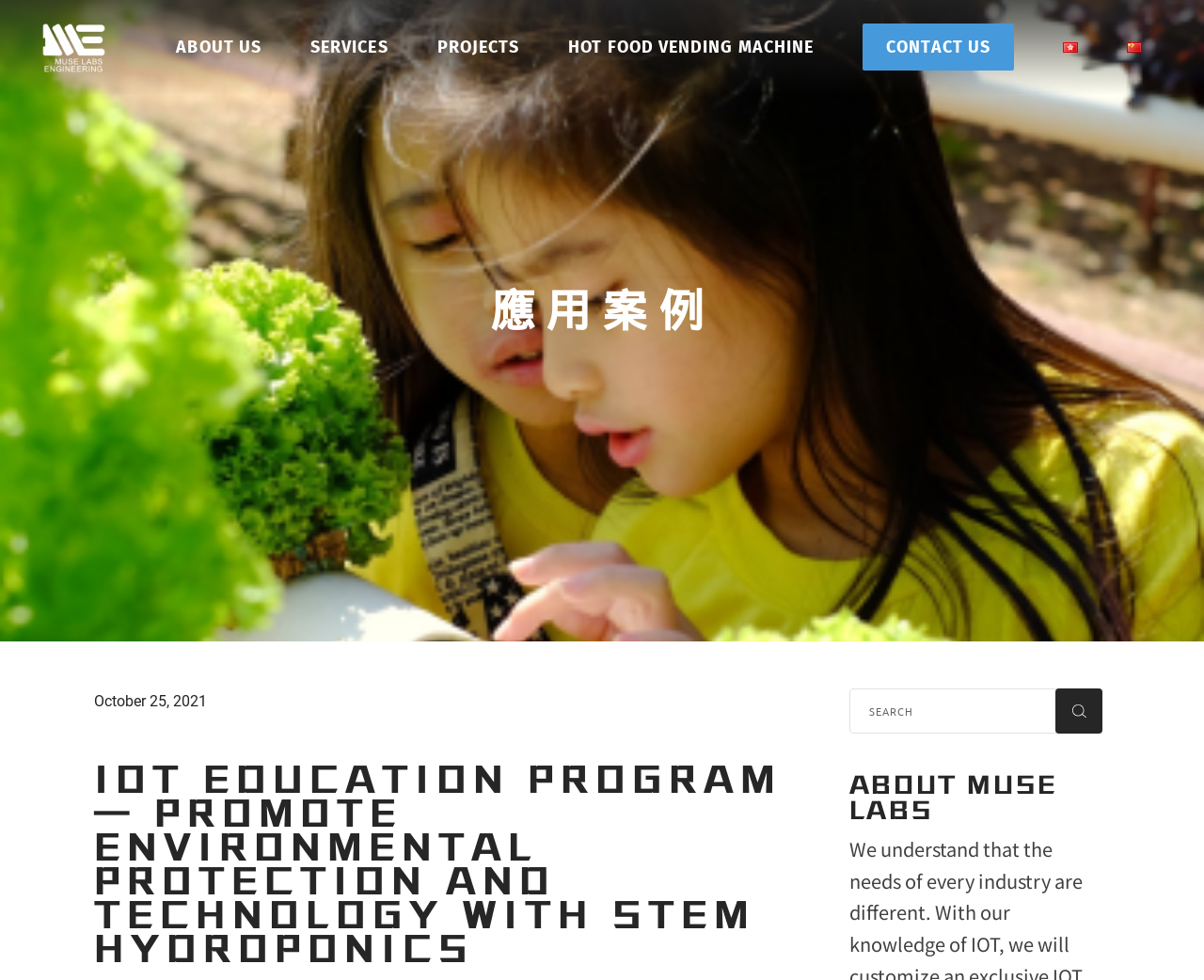Based on the element description parent_node: ABOUT US, identify the bounding box of the UI element in the given webpage screenshot. The coordinates should be in the format (top-left x, top-left y, bottom-right x, bottom-right y) and must be between 0 and 1.

[0.031, 0.0, 0.091, 0.096]